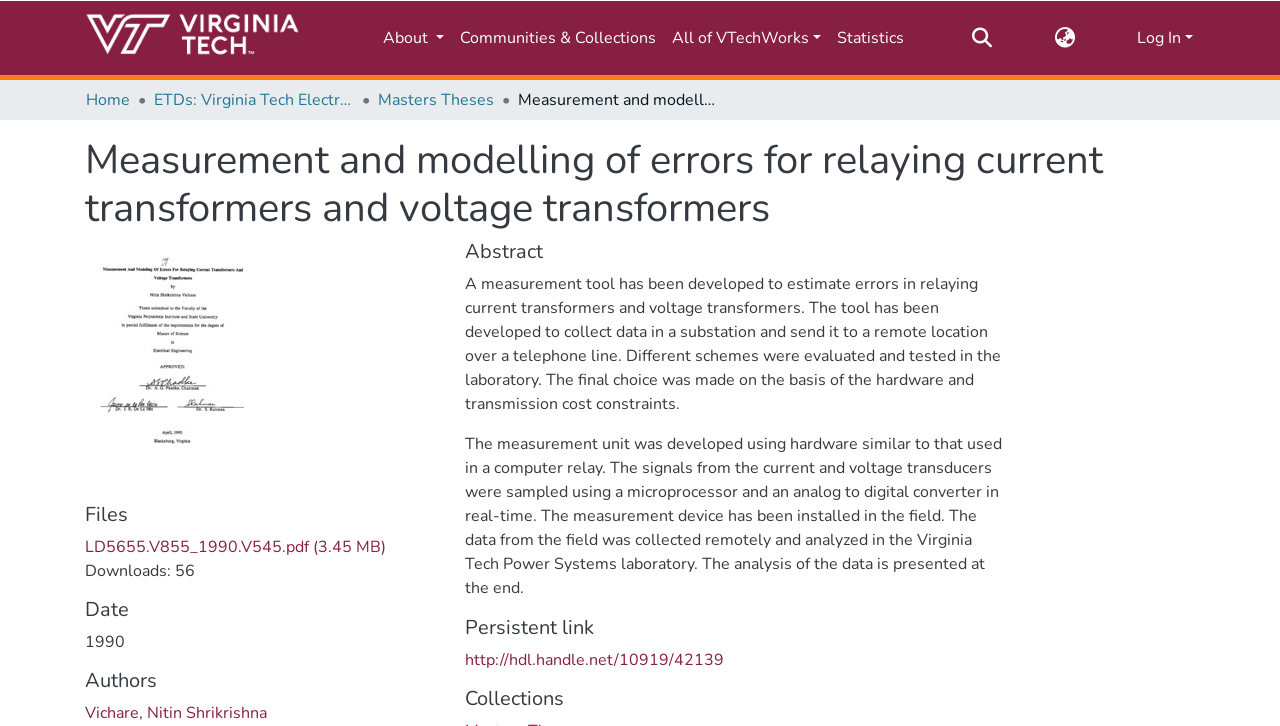Given the description "Communities & Collections", determine the bounding box of the corresponding UI element.

[0.353, 0.025, 0.519, 0.08]